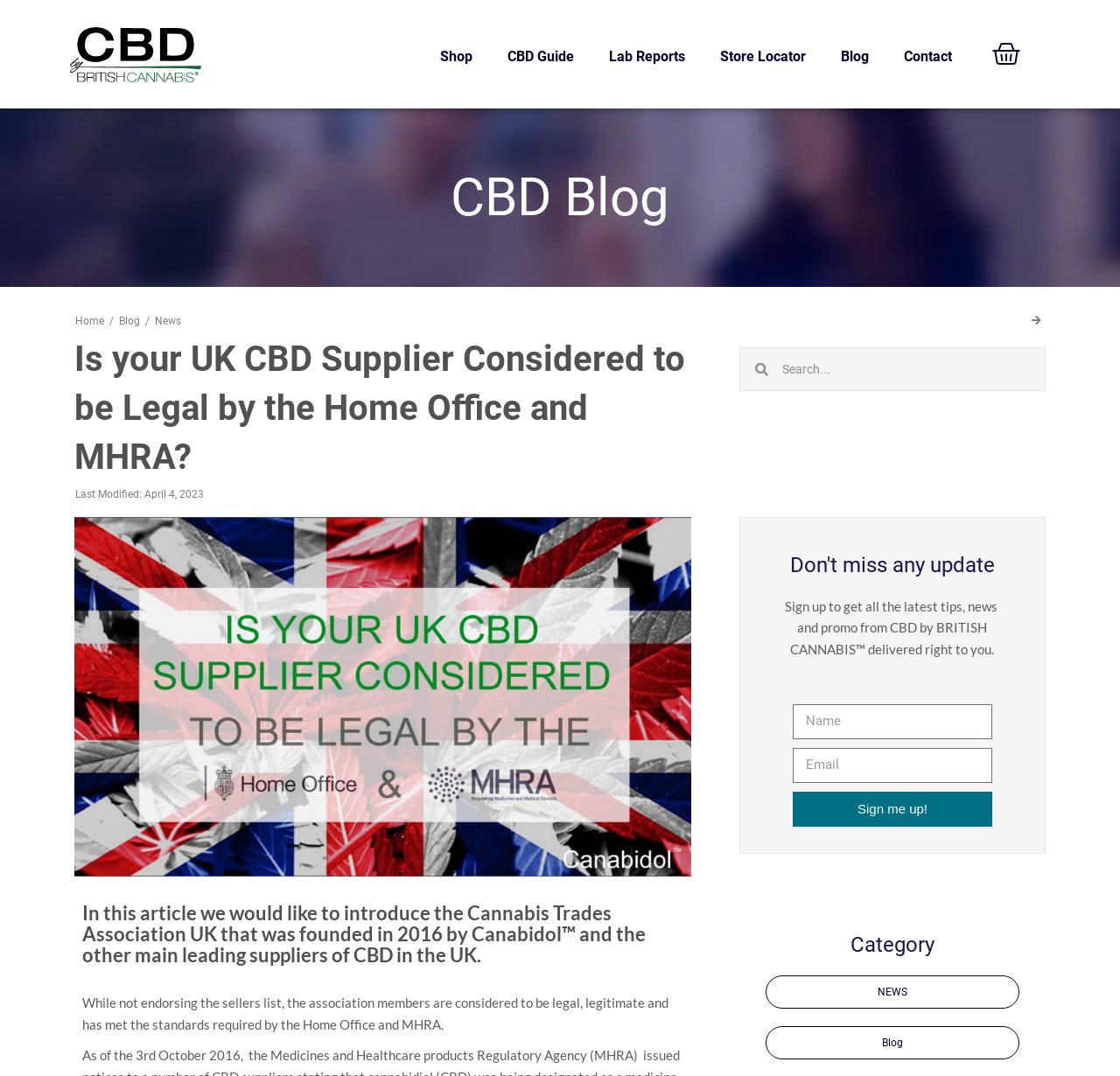Please identify the bounding box coordinates of the element on the webpage that should be clicked to follow this instruction: "Sign up for the newsletter". The bounding box coordinates should be given as four float numbers between 0 and 1, formatted as [left, top, right, bottom].

[0.708, 0.736, 0.886, 0.768]